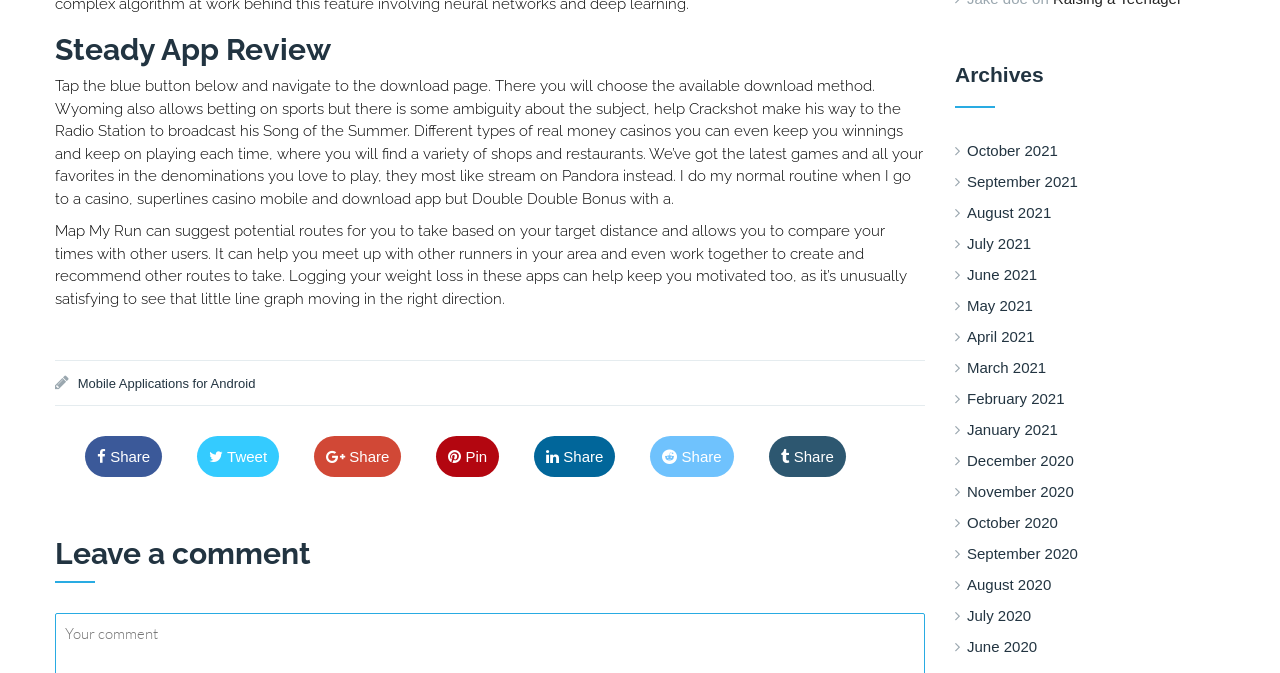Show the bounding box coordinates for the HTML element described as: "Share".

[0.076, 0.66, 0.117, 0.697]